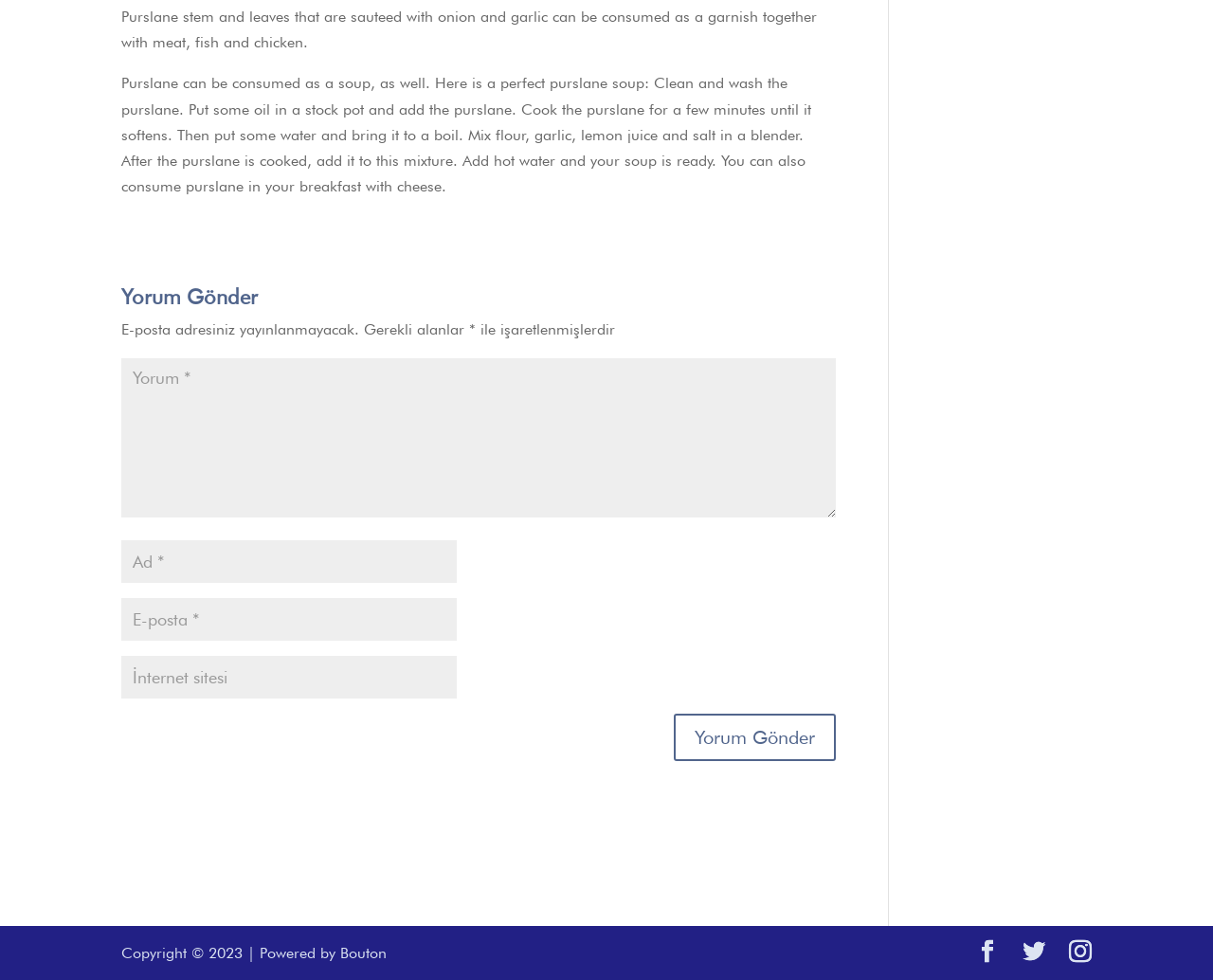From the given element description: "input value="E-posta *" aria-describedby="email-notes" name="email"", find the bounding box for the UI element. Provide the coordinates as four float numbers between 0 and 1, in the order [left, top, right, bottom].

[0.1, 0.61, 0.377, 0.653]